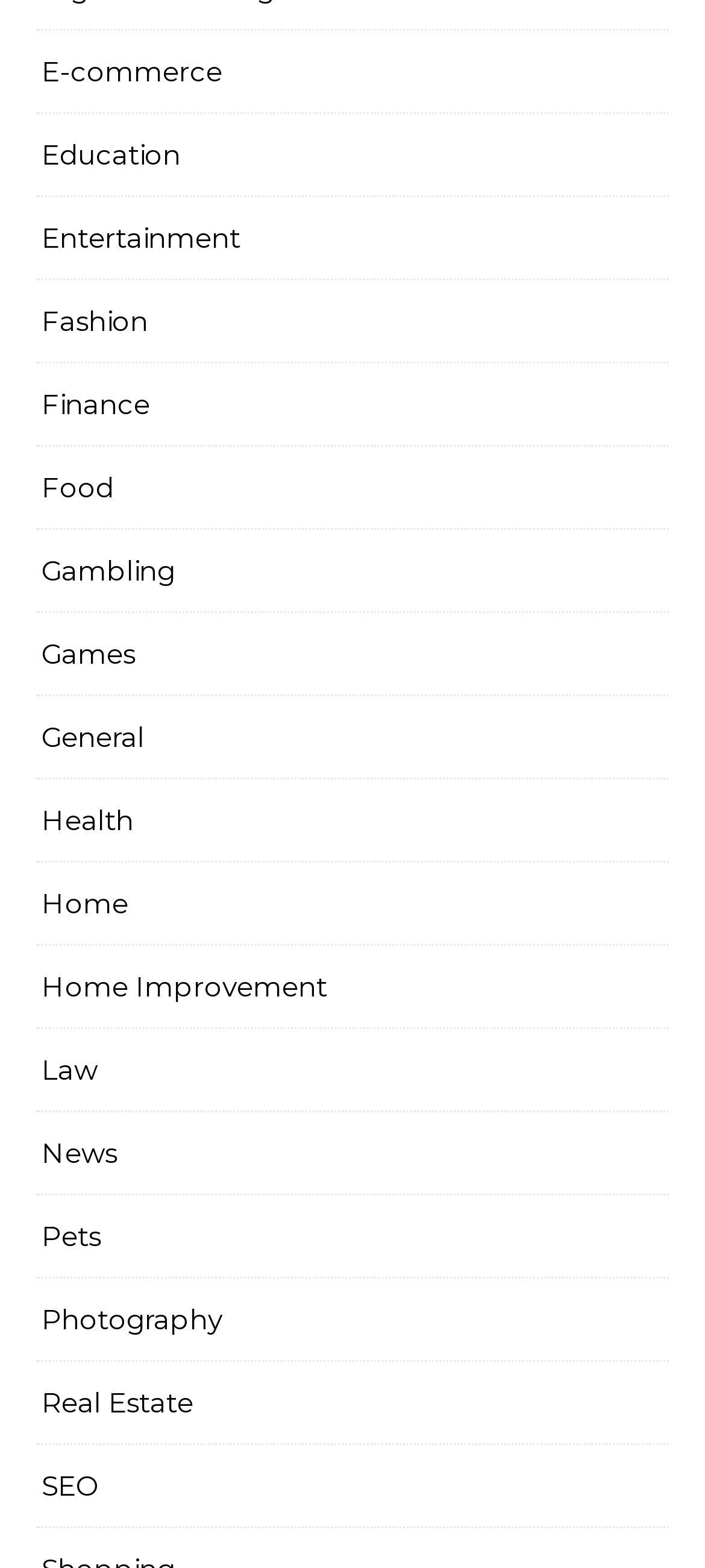Respond to the following question with a brief word or phrase:
How many categories are listed?

20